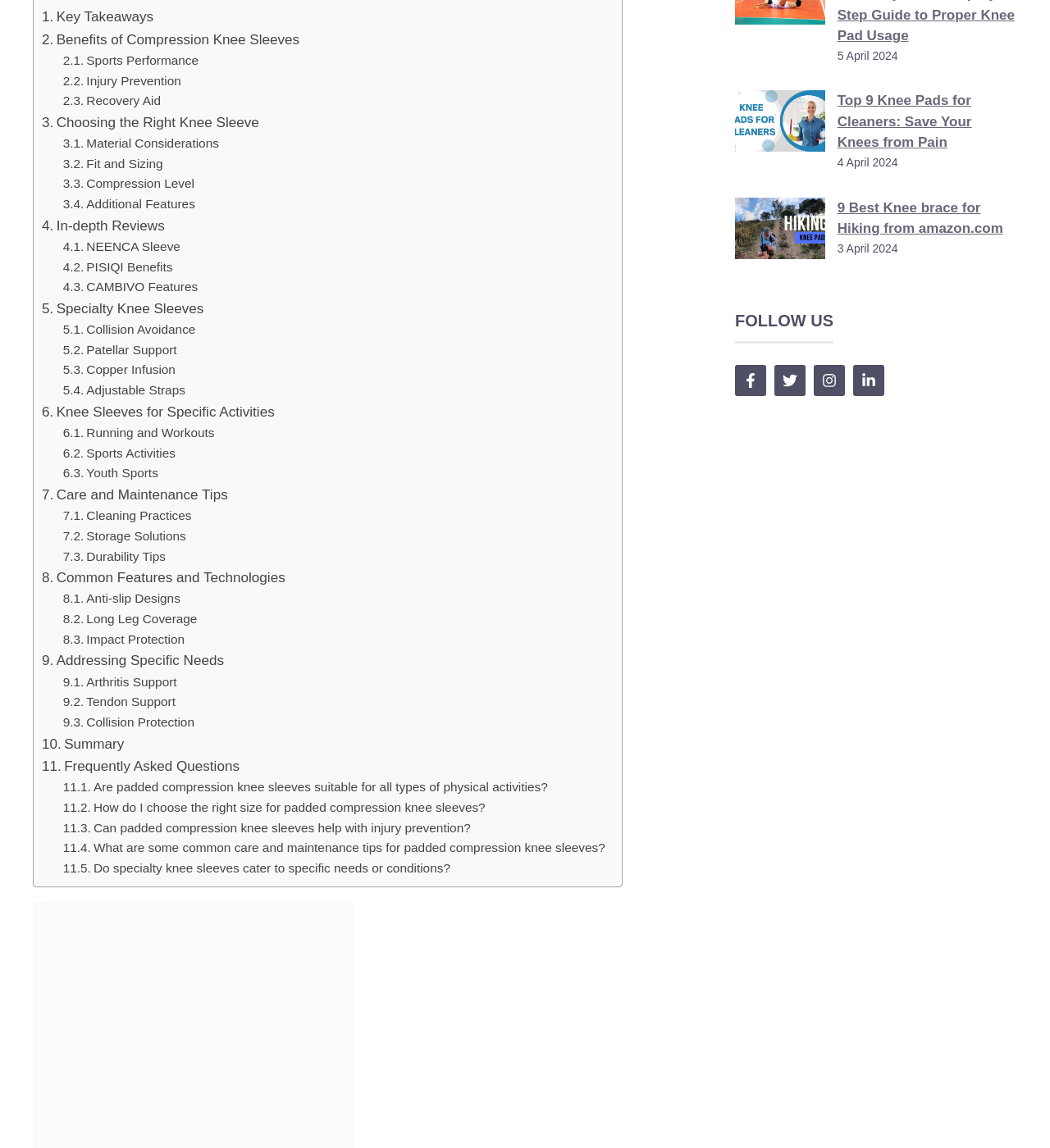Specify the bounding box coordinates for the region that must be clicked to perform the given instruction: "Follow the link 'Benefits of Compression Knee Sleeves'".

[0.04, 0.025, 0.285, 0.044]